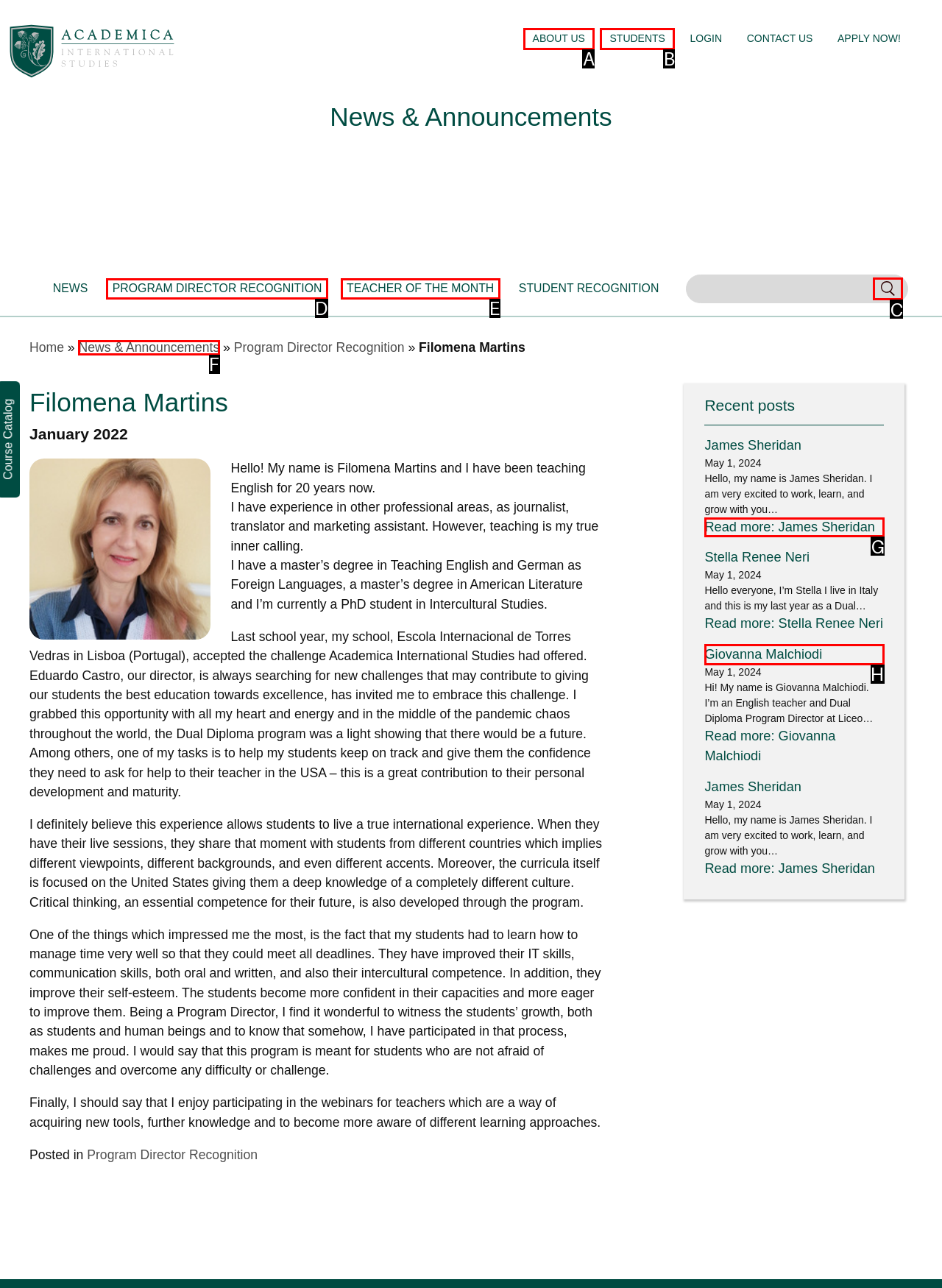Tell me the letter of the UI element to click in order to accomplish the following task: Read more about James Sheridan
Answer with the letter of the chosen option from the given choices directly.

G